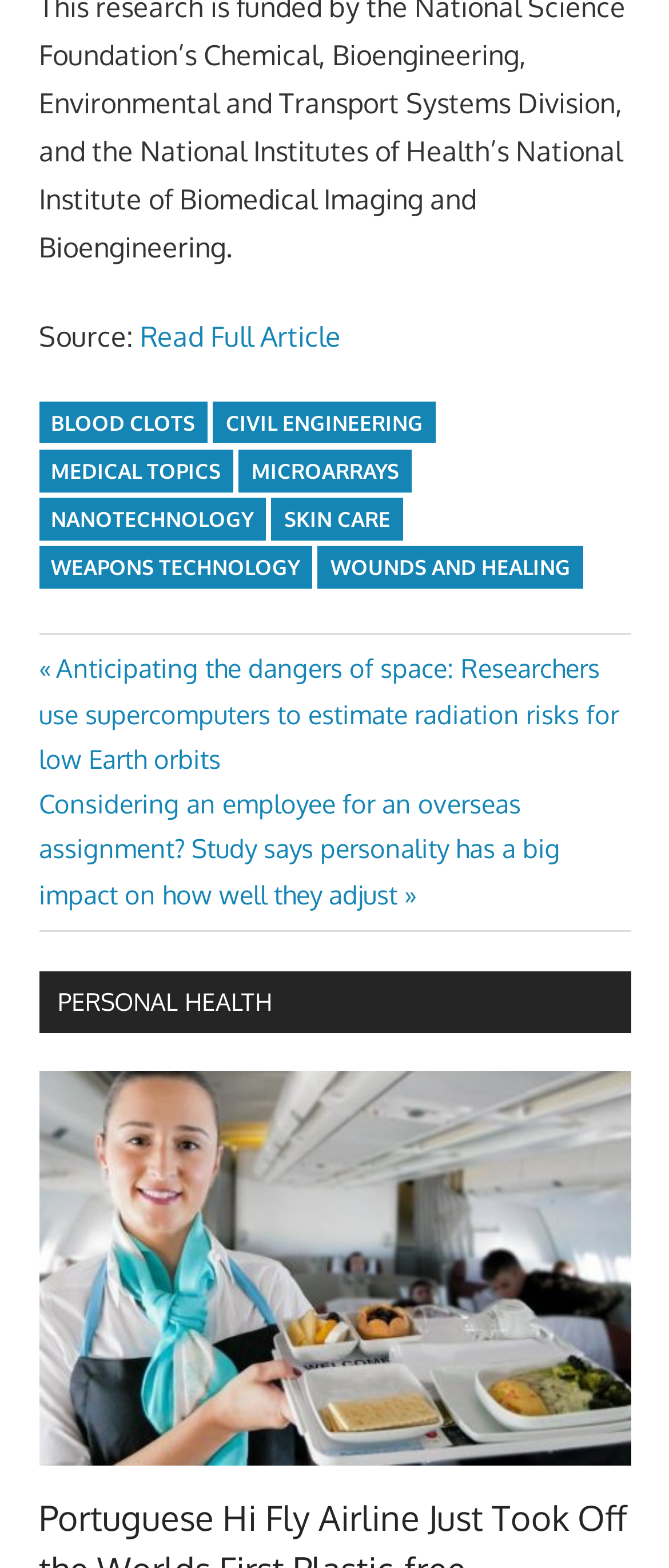Respond to the following question with a brief word or phrase:
What is the category of the article above the 'Post navigation' section?

PERSONAL HEALTH